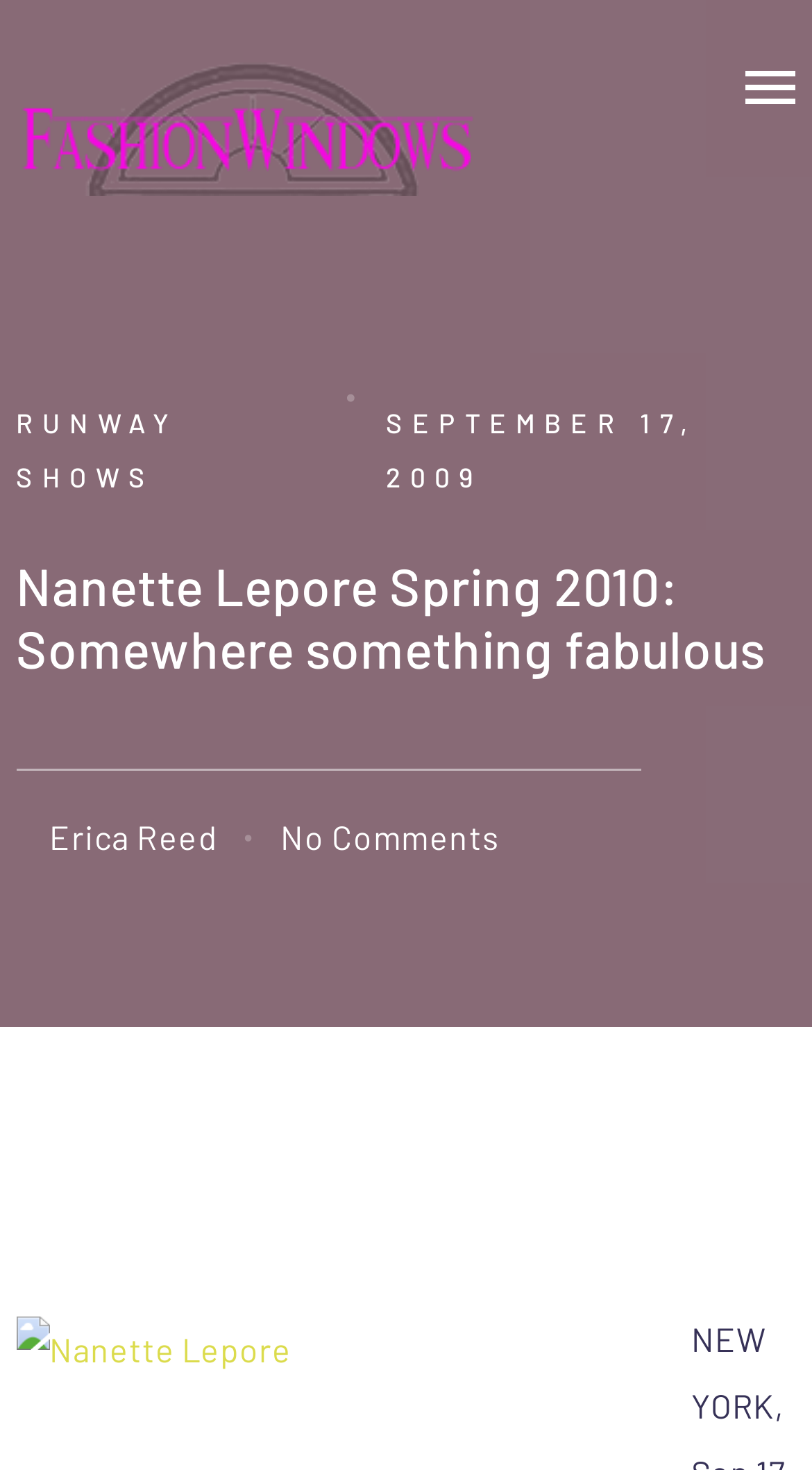What is the date of the article?
Based on the visual, give a brief answer using one word or a short phrase.

SEPTEMBER 17, 2009